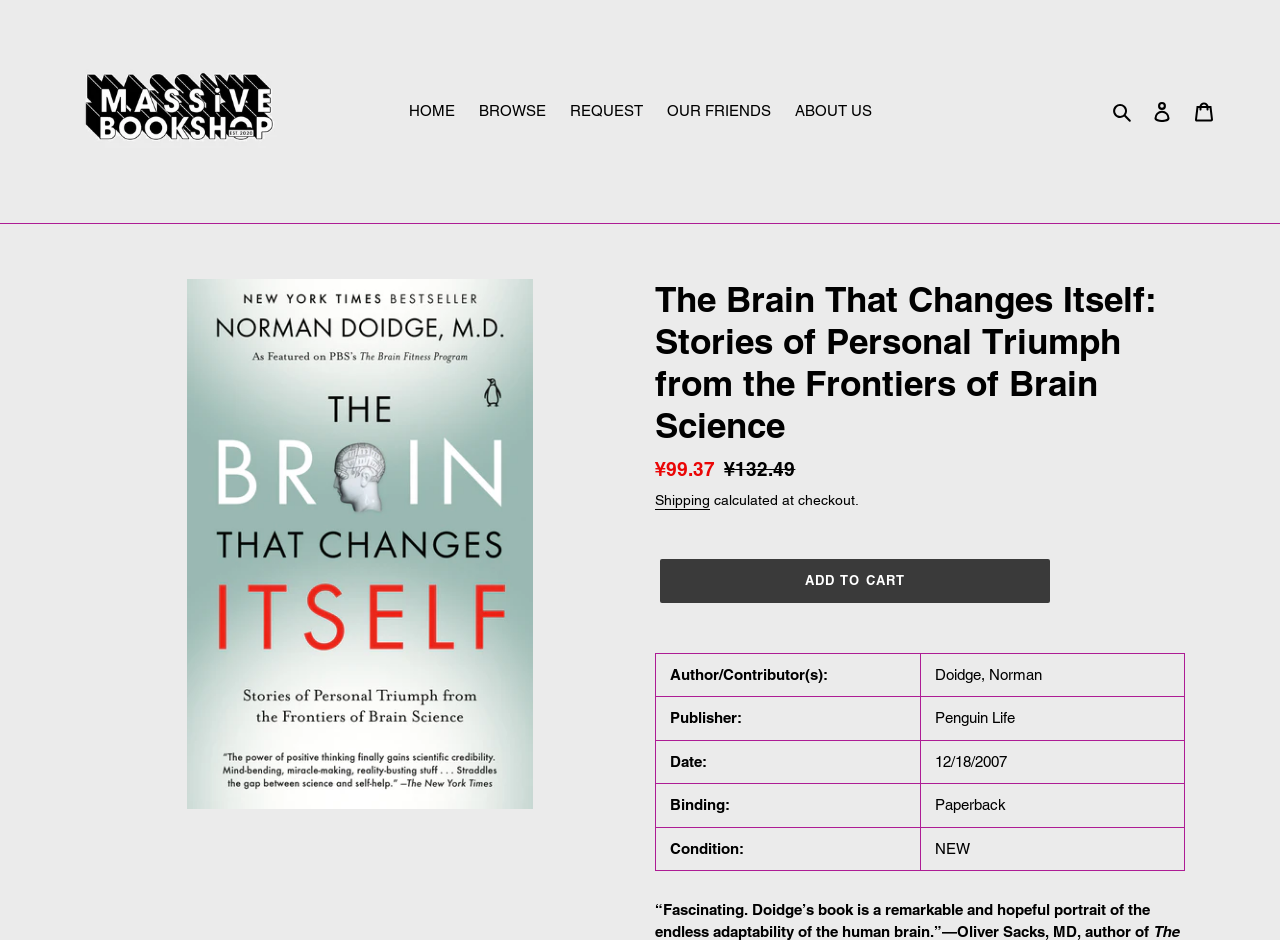Can you specify the bounding box coordinates for the region that should be clicked to fulfill this instruction: "Click on the 'GeneratePress' link".

None